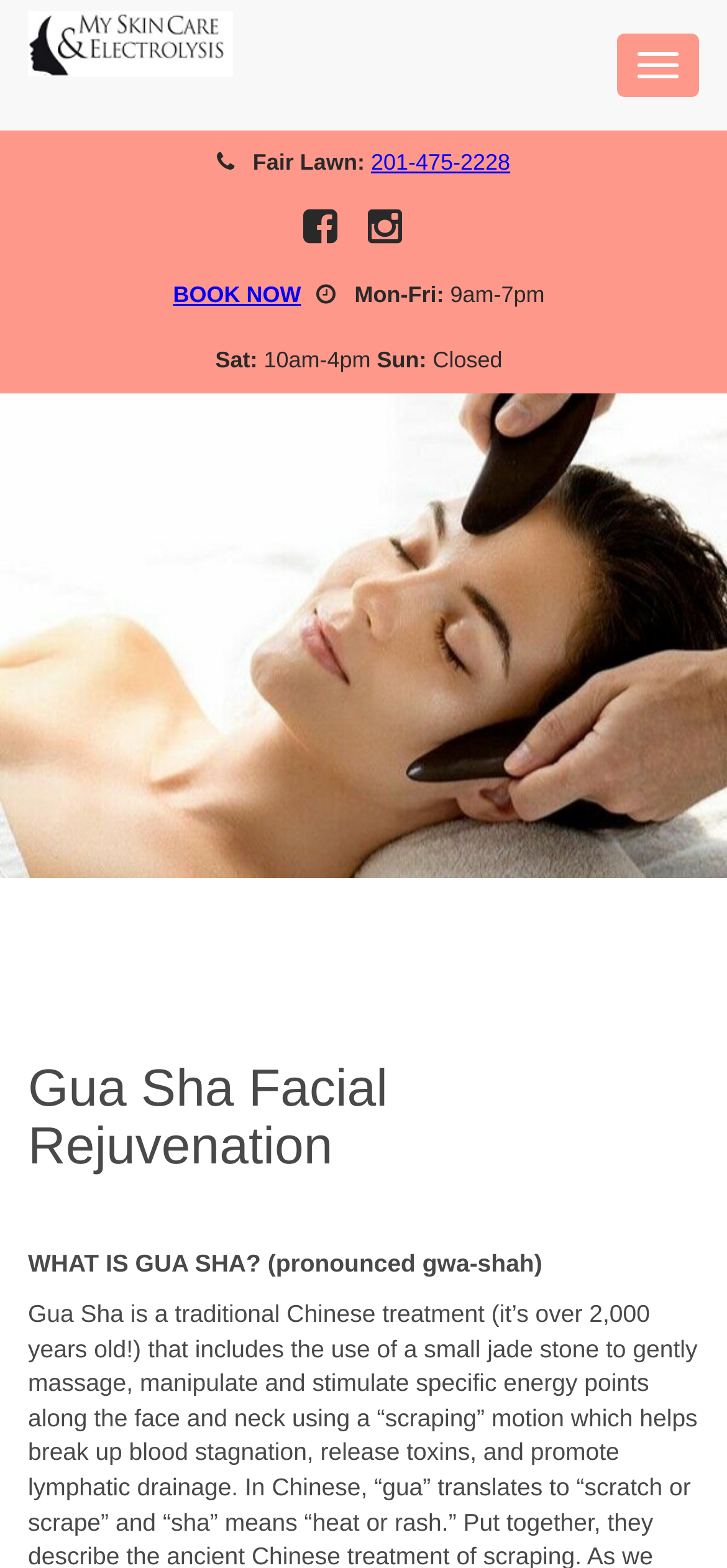Based on the description "Layers of Skin Rejuvenation", find the bounding box of the specified UI element.

[0.482, 0.758, 0.969, 0.803]